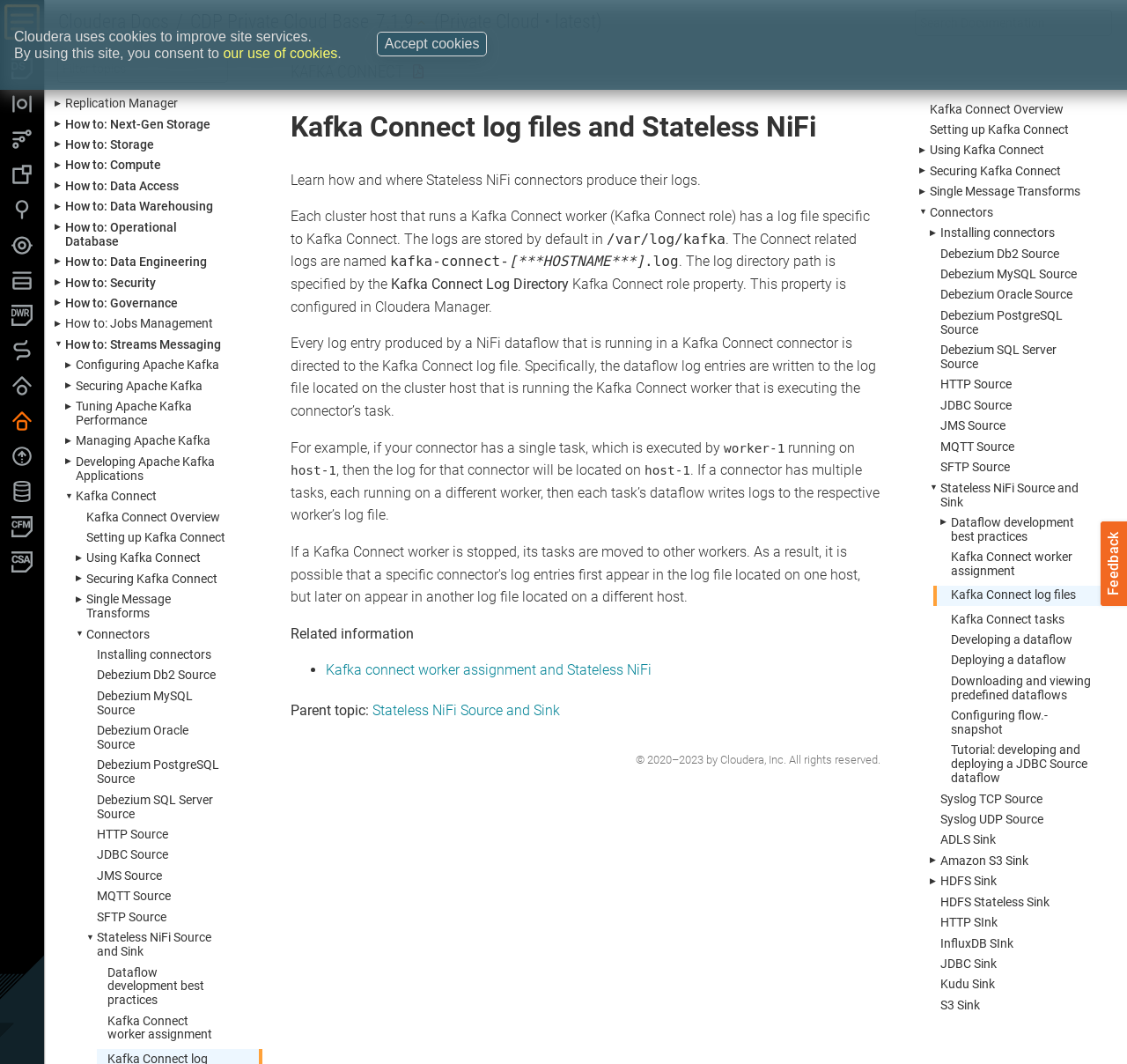Convey a detailed summary of the webpage, mentioning all key elements.

This webpage is about Cloudera Documentation, specifically focusing on Kafka Connect log files and Stateless NiFi. At the top, there is a header section with a logo, a search box, and a navigation menu with links to various Cloudera products and services, such as Cloudera Manager, Management Console, and Data Catalog.

Below the header, there is a breadcrumb navigation bar with links to CDP Private Cloud Base, Kafka Connect, and Stateless NiFi. To the right of the breadcrumb navigation bar, there is a version number, "7.1.9", and a small icon.

The main content area is divided into two sections. On the left, there is a sidebar with a list of links to various topics, including Installation & Upgrade, Managing Clusters, Configuring Clusters, and Monitoring and Diagnostics. Each topic has a dropdown menu with more specific links, such as How to: Next-Gen Storage, How to: Storage, and How to: Compute.

On the right, there is a main content section with a title, "Kafka Connect log files and Stateless NiFi". Below the title, there are several links to related topics, including Kafka Connect Overview, Setting up Kafka Connect, Using Kafka Connect, and Securing Kafka Connect. Each link has a small icon next to it.

At the bottom of the page, there is a footer section with a copyright notice and a link to Cloudera Documentation.